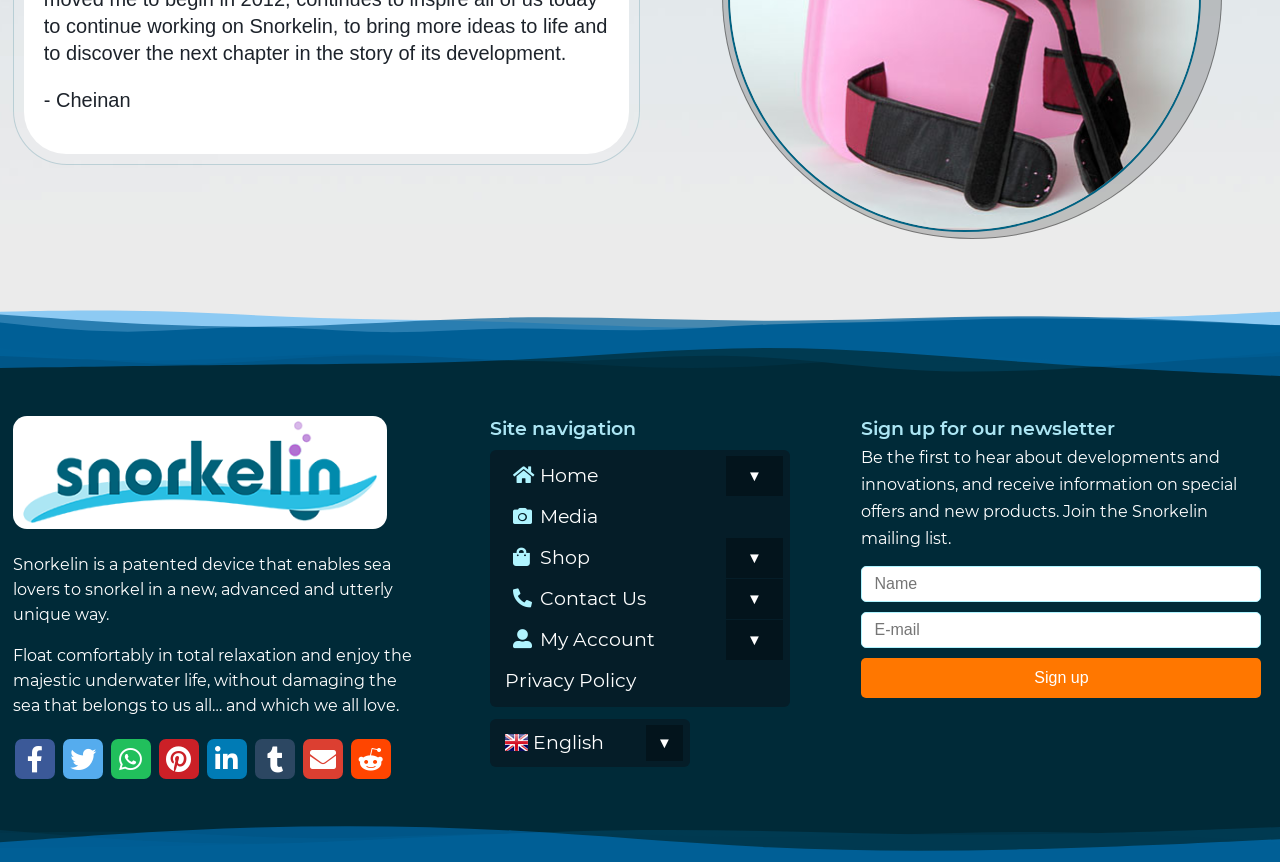Using the format (top-left x, top-left y, bottom-right x, bottom-right y), provide the bounding box coordinates for the described UI element. All values should be floating point numbers between 0 and 1: Contact Us▼

[0.388, 0.672, 0.612, 0.718]